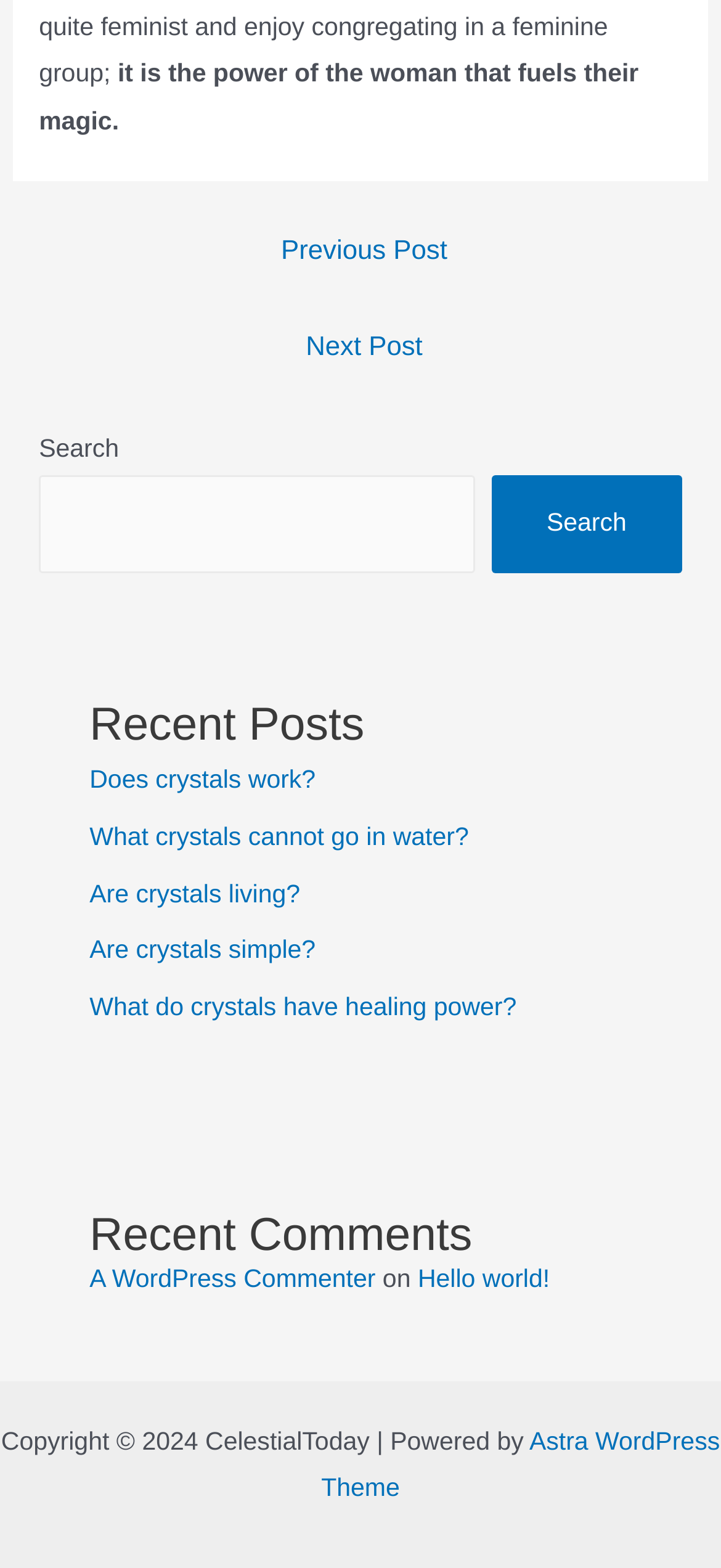Using the provided element description "Hello world!", determine the bounding box coordinates of the UI element.

[0.579, 0.807, 0.763, 0.824]